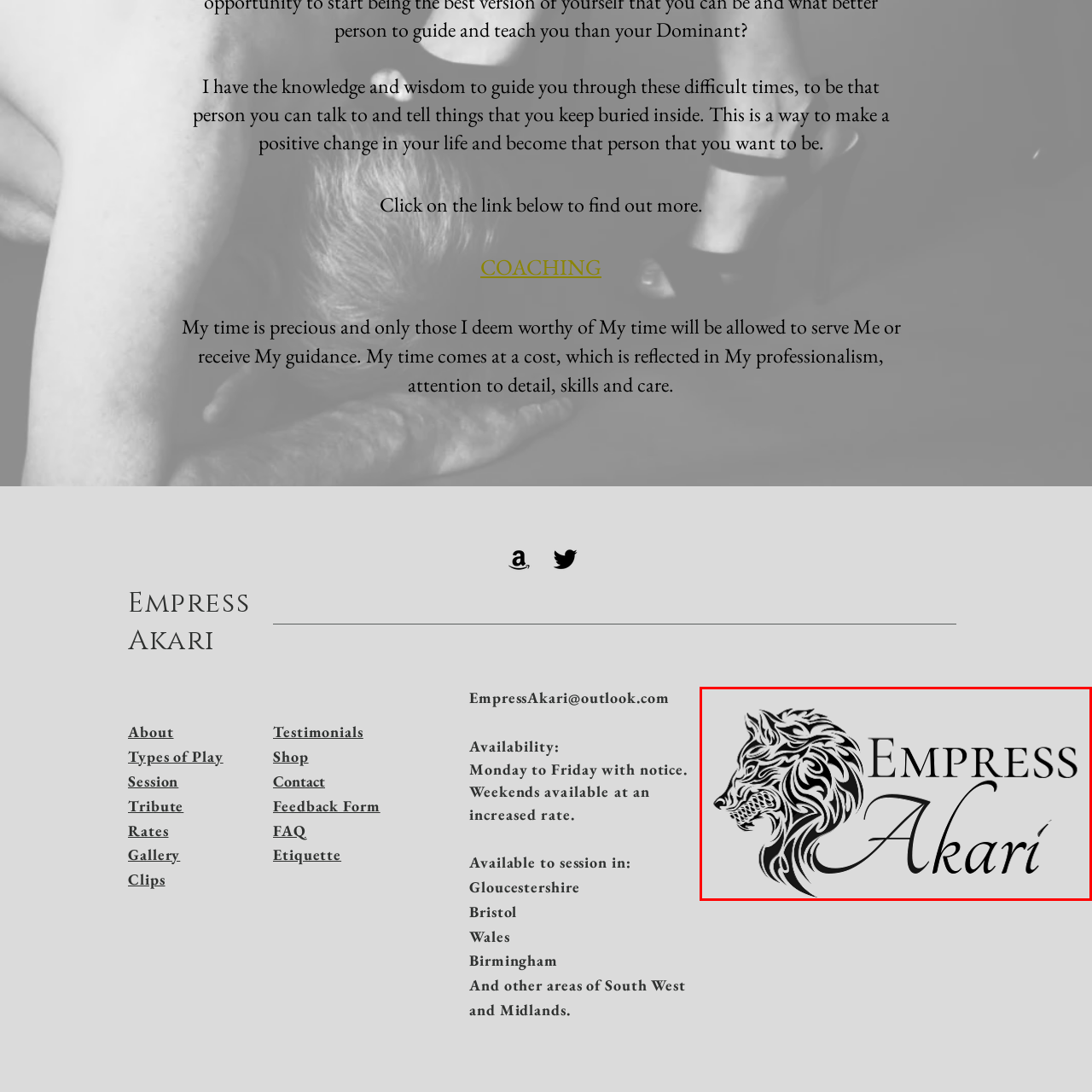Focus on the image confined within the red boundary and provide a single word or phrase in response to the question:
What themes does the logo reflect?

Empowerment and guidance